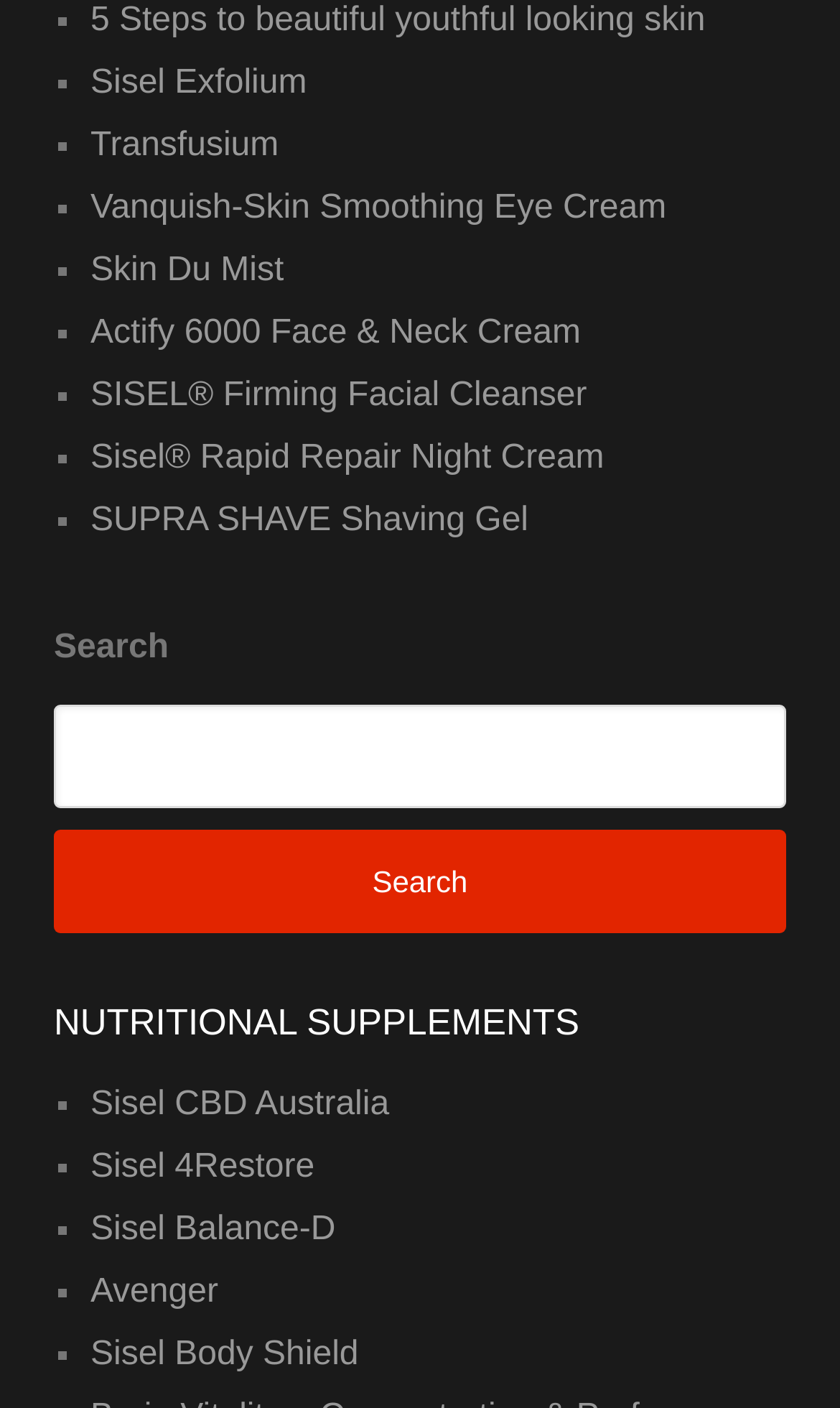What is the first product listed under 5 Steps to beautiful youthful looking skin?
Using the information from the image, provide a comprehensive answer to the question.

The webpage lists several products under the heading '5 Steps to beautiful youthful looking skin'. The first product listed is Sisel Exfolium, which is a link with the text 'Sisel Exfolium'.